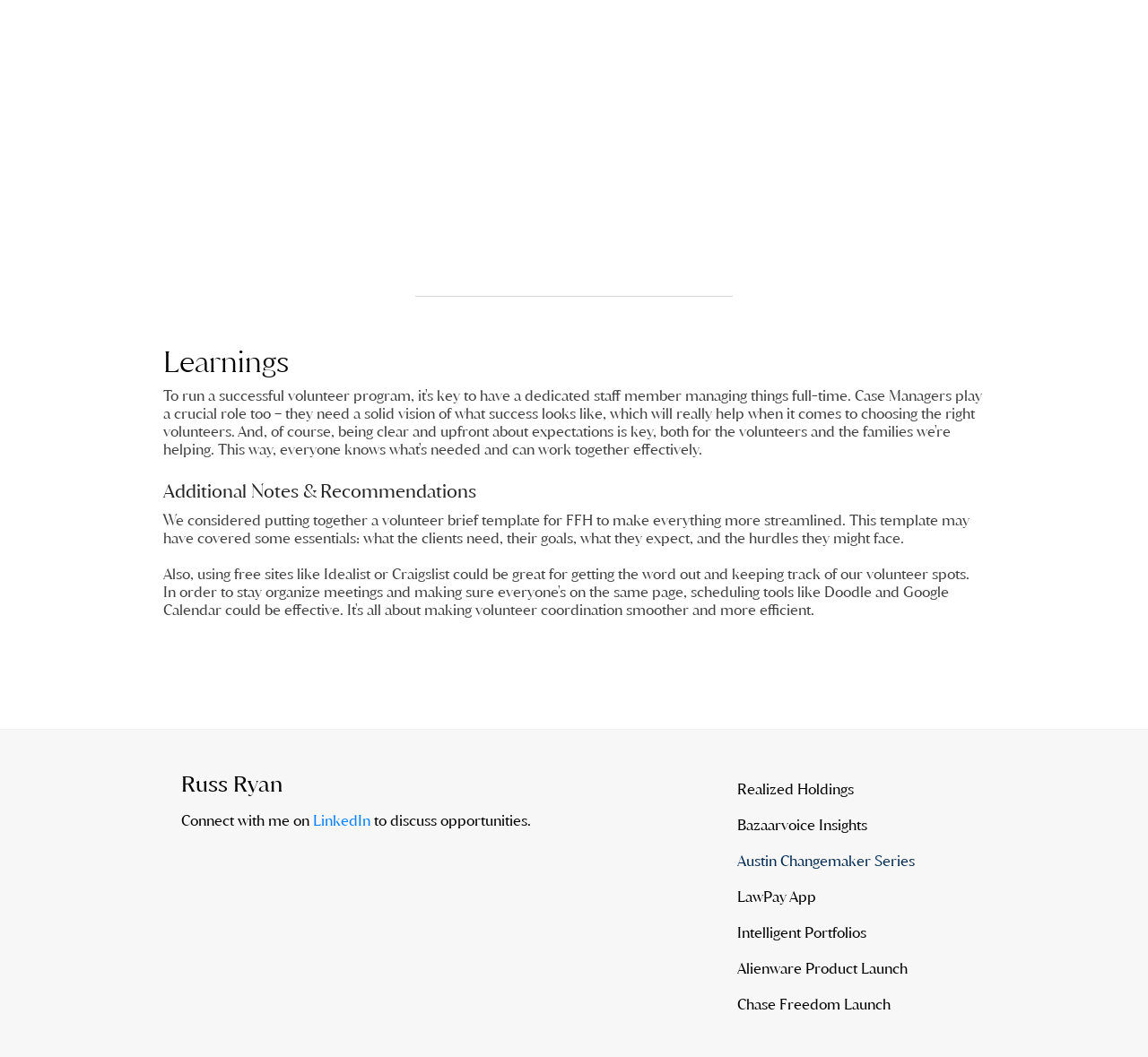What is the purpose of using scheduling tools like Doodle and Google Calendar?
Offer a detailed and full explanation in response to the question.

According to the webpage, using scheduling tools like Doodle and Google Calendar can help stay organized, ensure everyone is on the same page, and make volunteer coordination smoother and more efficient.